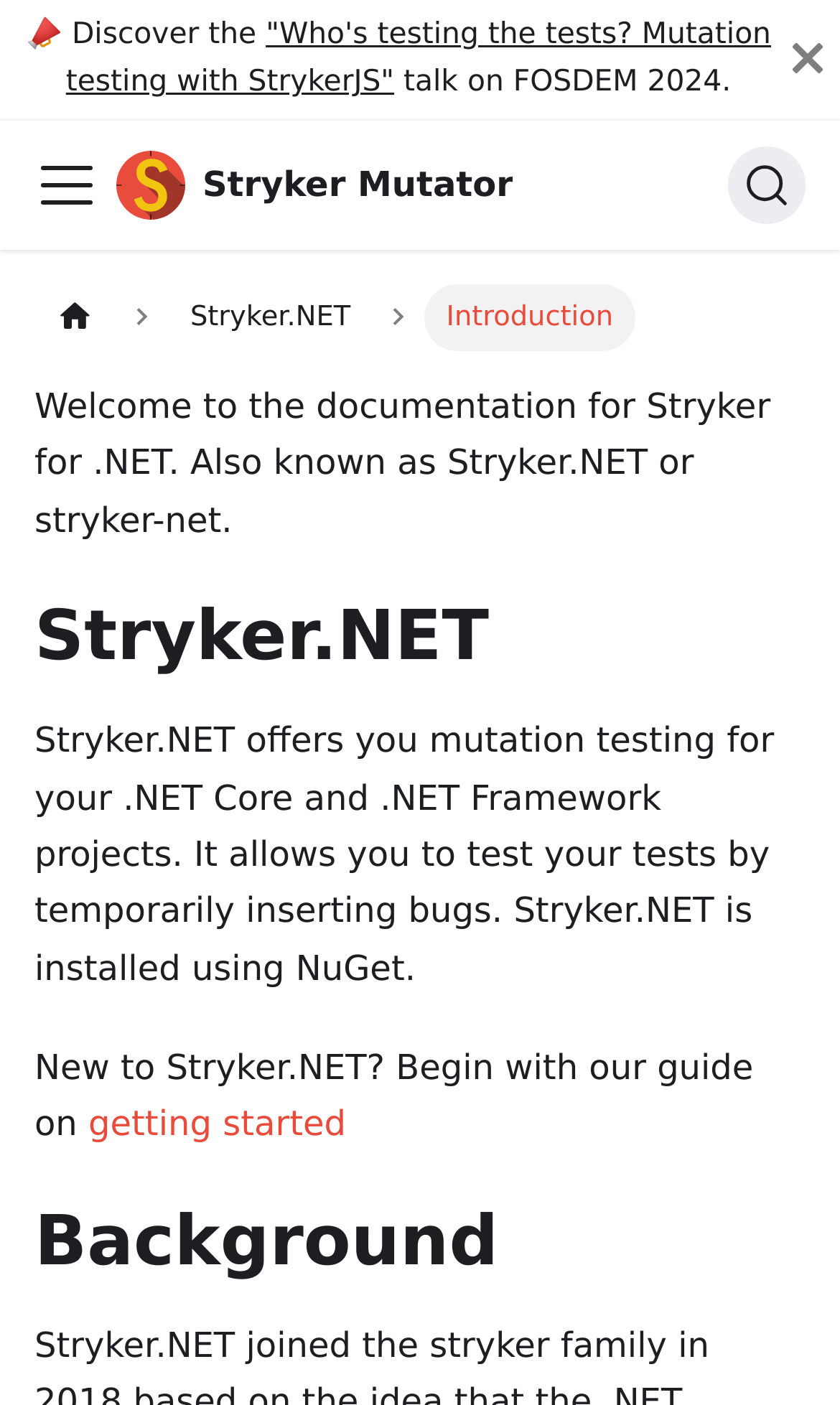What is the purpose of Stryker.NET?
Look at the image and respond to the question as thoroughly as possible.

According to the static text 'Stryker.NET offers you mutation testing for your .NET Core and .NET Framework projects. It allows you to test your tests by temporarily inserting bugs.', Stryker.NET is used for mutation testing of .NET projects.